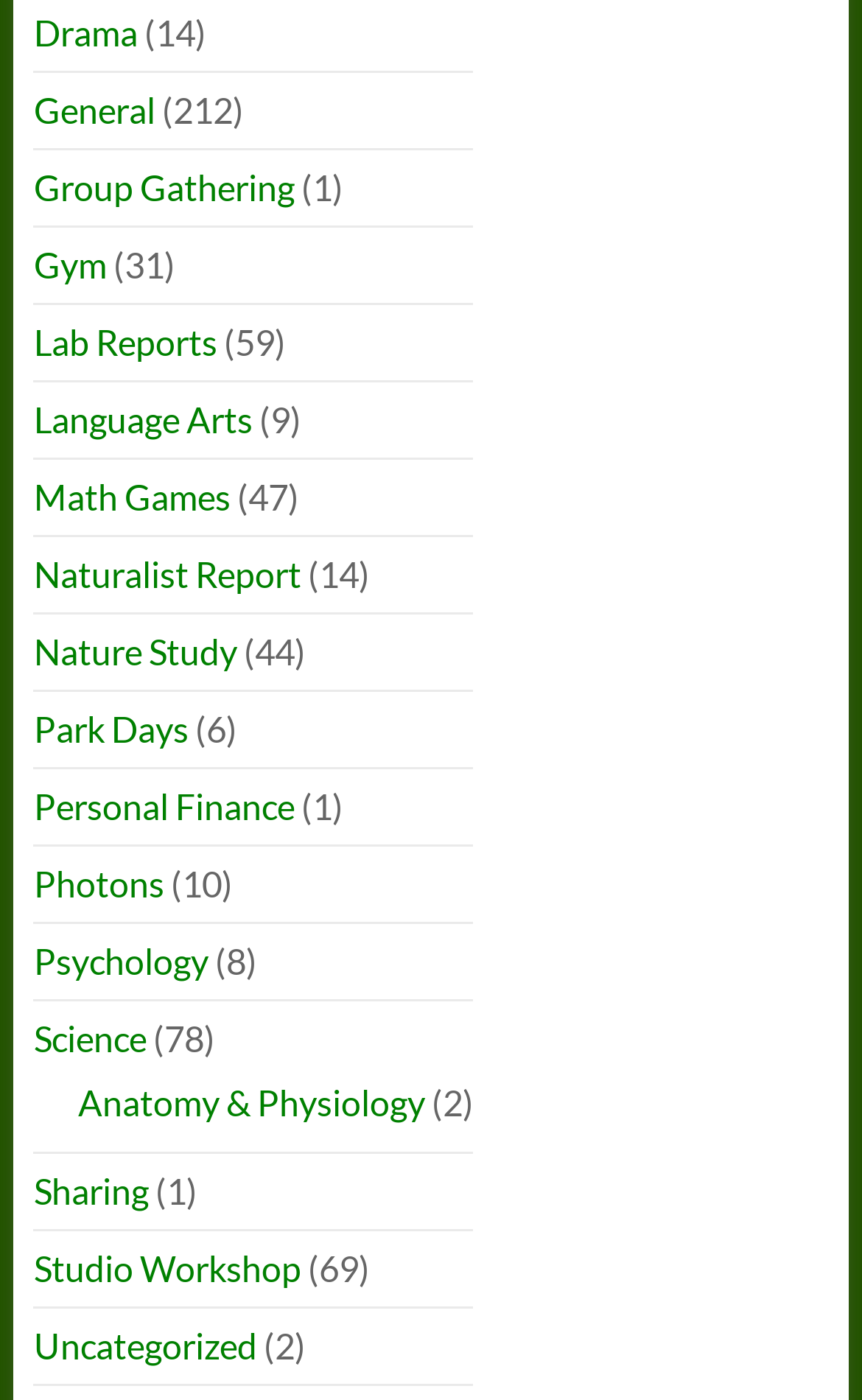Can you show the bounding box coordinates of the region to click on to complete the task described in the instruction: "Go to Studio Workshop"?

[0.039, 0.891, 0.349, 0.921]